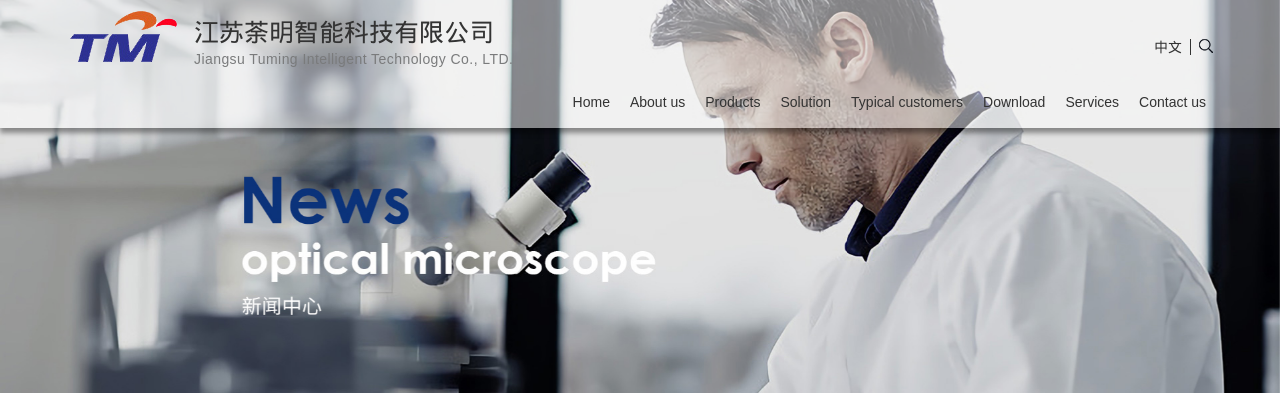Describe the image in great detail, covering all key points.

This image features a professional setting where an individual is engaged in the operation of an optical microscope. The background is softly blurred, focusing attention on the subject, who appears immersed in their task, suggesting a role in scientific research or quality control. The upper part of the image includes a header showcasing the company name, "Jiangsu Tuming Intelligent Technology Co., LTD.," indicating that this might be part of a promotional or informative webpage. The bold text overlay states "News" and "optical microscope," highlighting the focus of the content. This visual conveys a sense of precision and professionalism associated with advanced microscopy technology, contextualized within the broader narrative of the company's news and services related to optical microscopy.